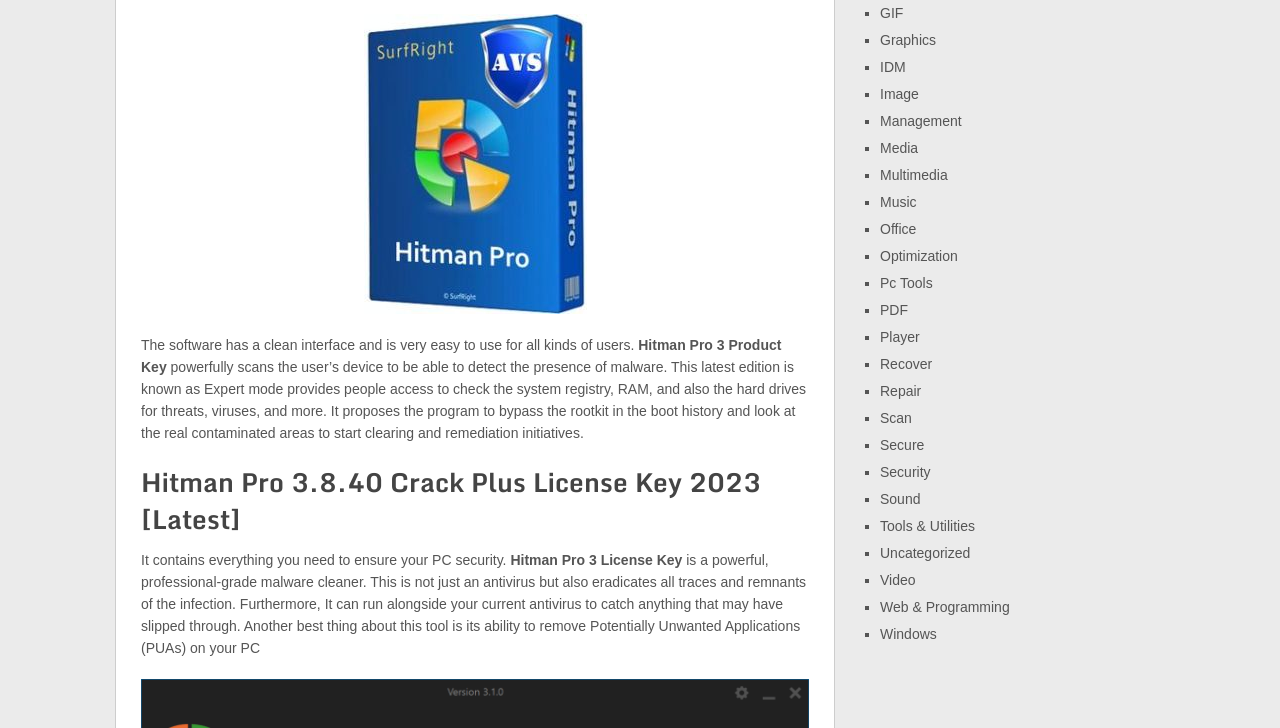Determine the bounding box coordinates for the UI element described. Format the coordinates as (top-left x, top-left y, bottom-right x, bottom-right y) and ensure all values are between 0 and 1. Element description: Office

[0.688, 0.304, 0.716, 0.326]